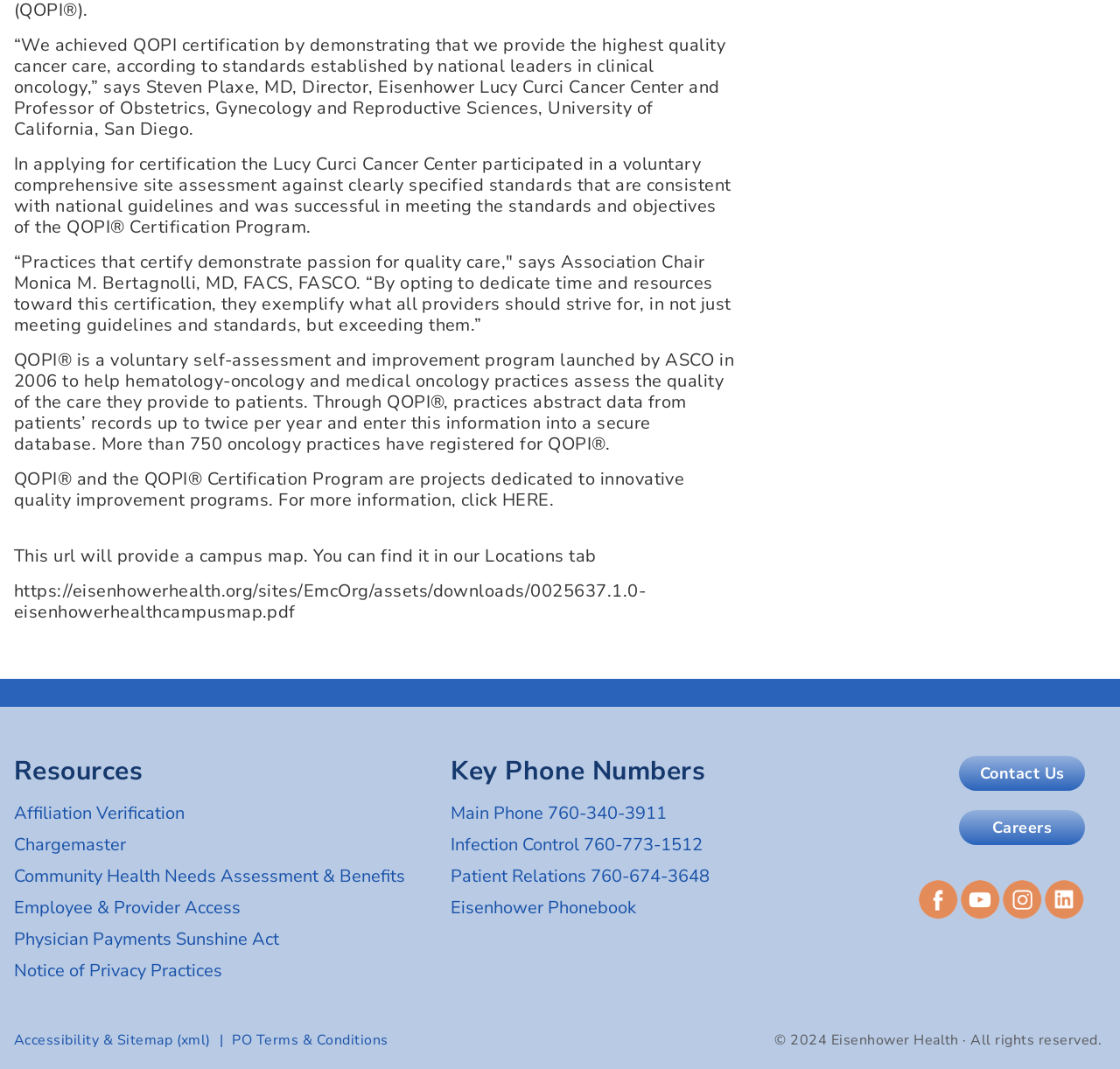Examine the image and give a thorough answer to the following question:
What is the phone number for Patient Relations?

I found this answer by looking at the link elements under the 'Key Phone Numbers' heading and finding the one labeled 'Patient Relations'.